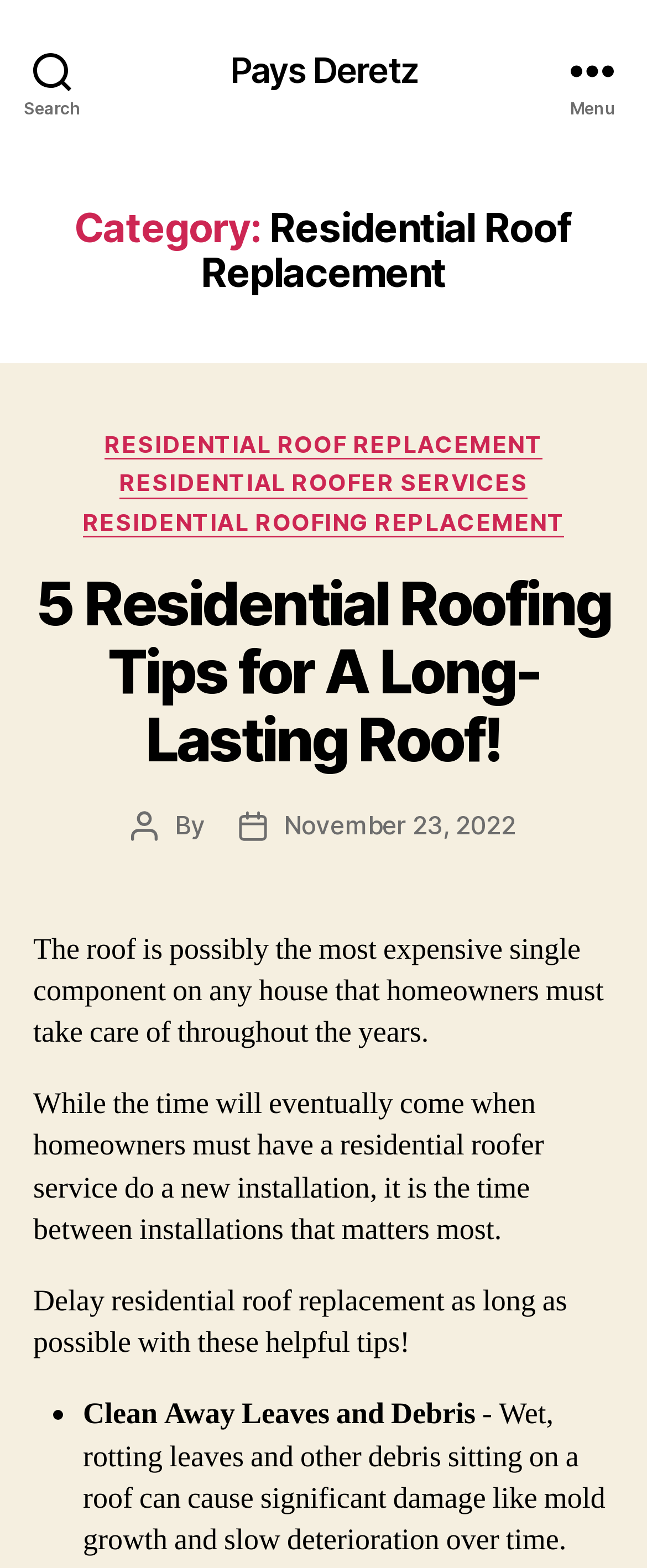Identify the bounding box coordinates of the clickable region necessary to fulfill the following instruction: "Click the Search button". The bounding box coordinates should be four float numbers between 0 and 1, i.e., [left, top, right, bottom].

[0.0, 0.0, 0.162, 0.089]